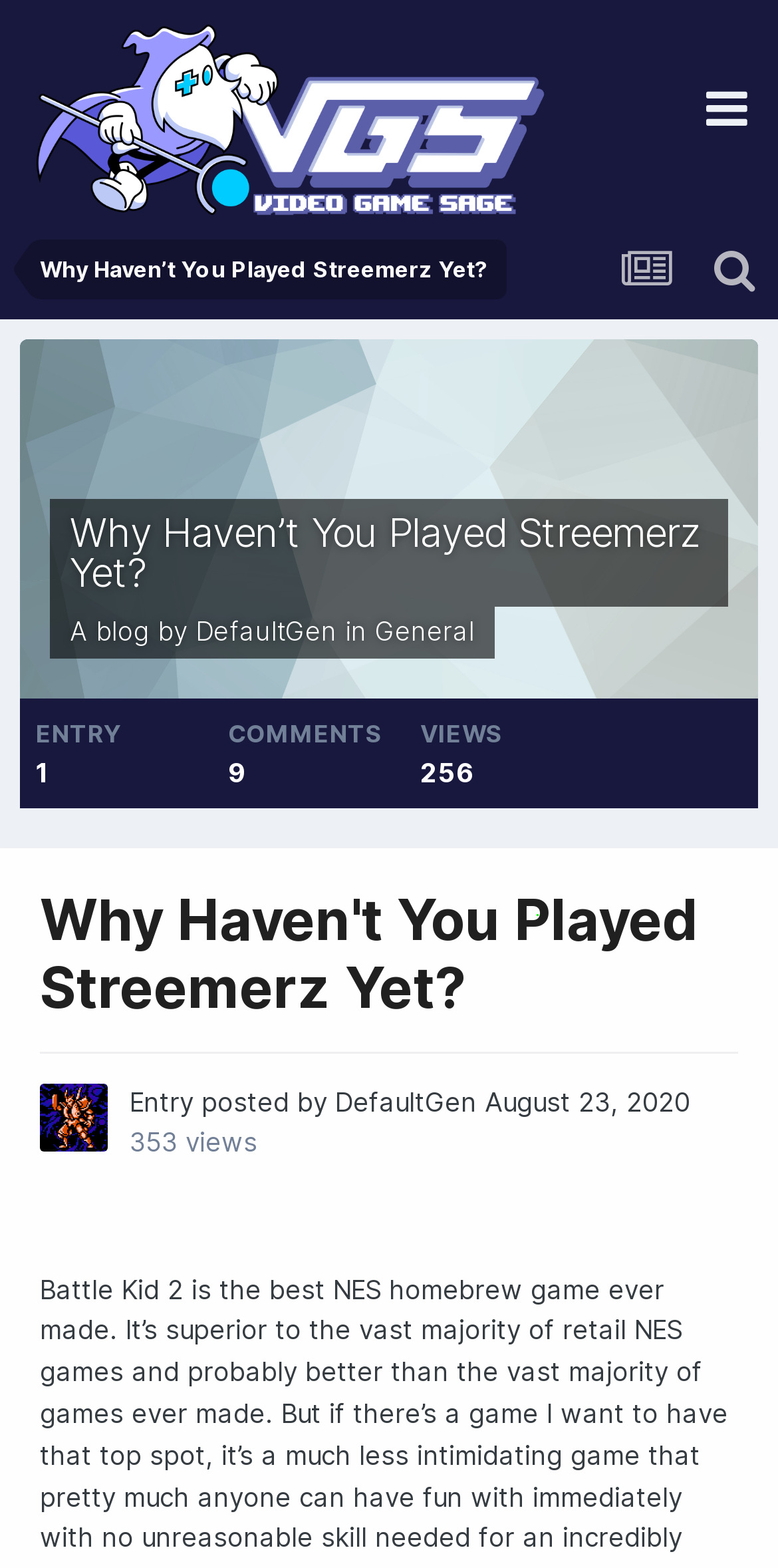Determine the bounding box coordinates for the UI element matching this description: "DefaultGen".

[0.431, 0.693, 0.613, 0.713]